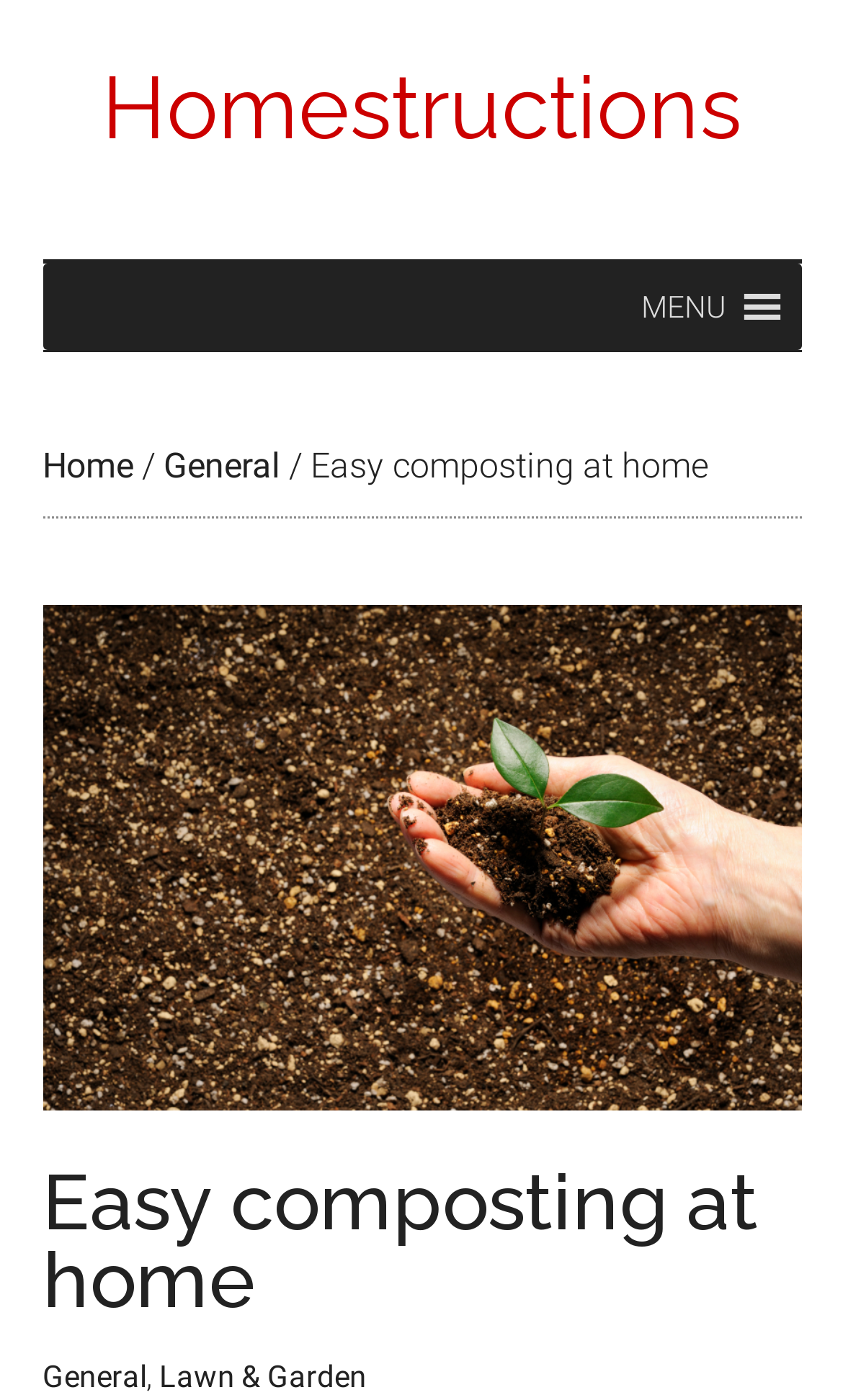Answer in one word or a short phrase: 
What is the type of the main image?

Image